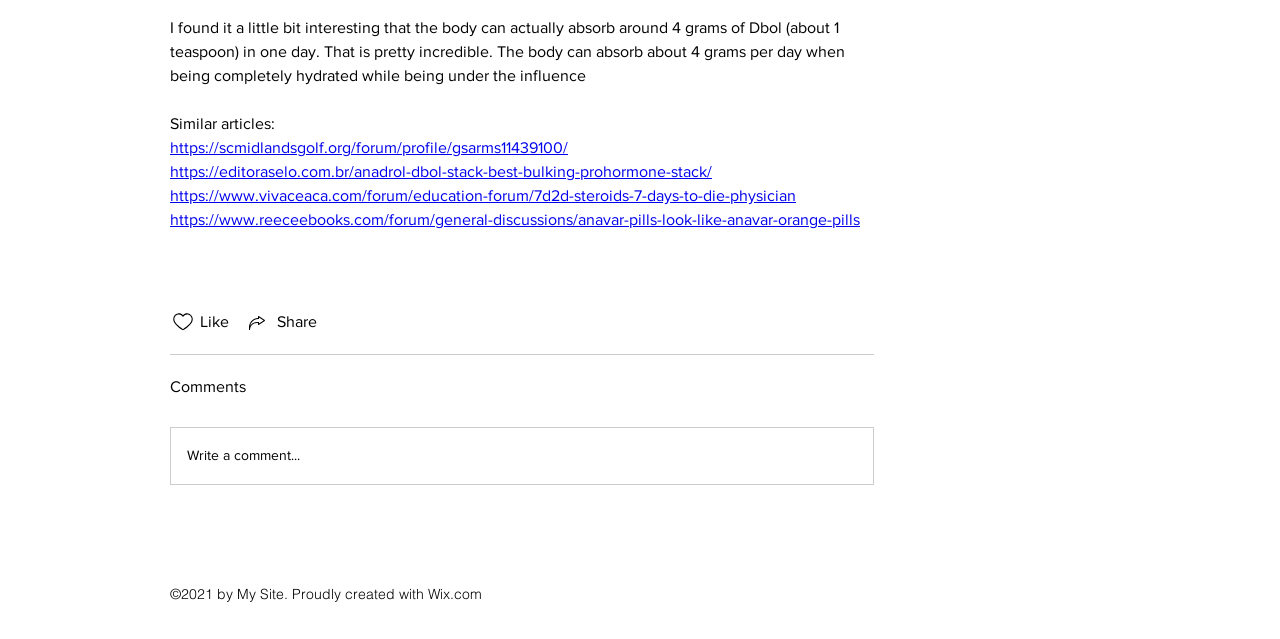Determine the bounding box coordinates for the clickable element to execute this instruction: "Go to 'The Island Now' website". Provide the coordinates as four float numbers between 0 and 1, i.e., [left, top, right, bottom].

None